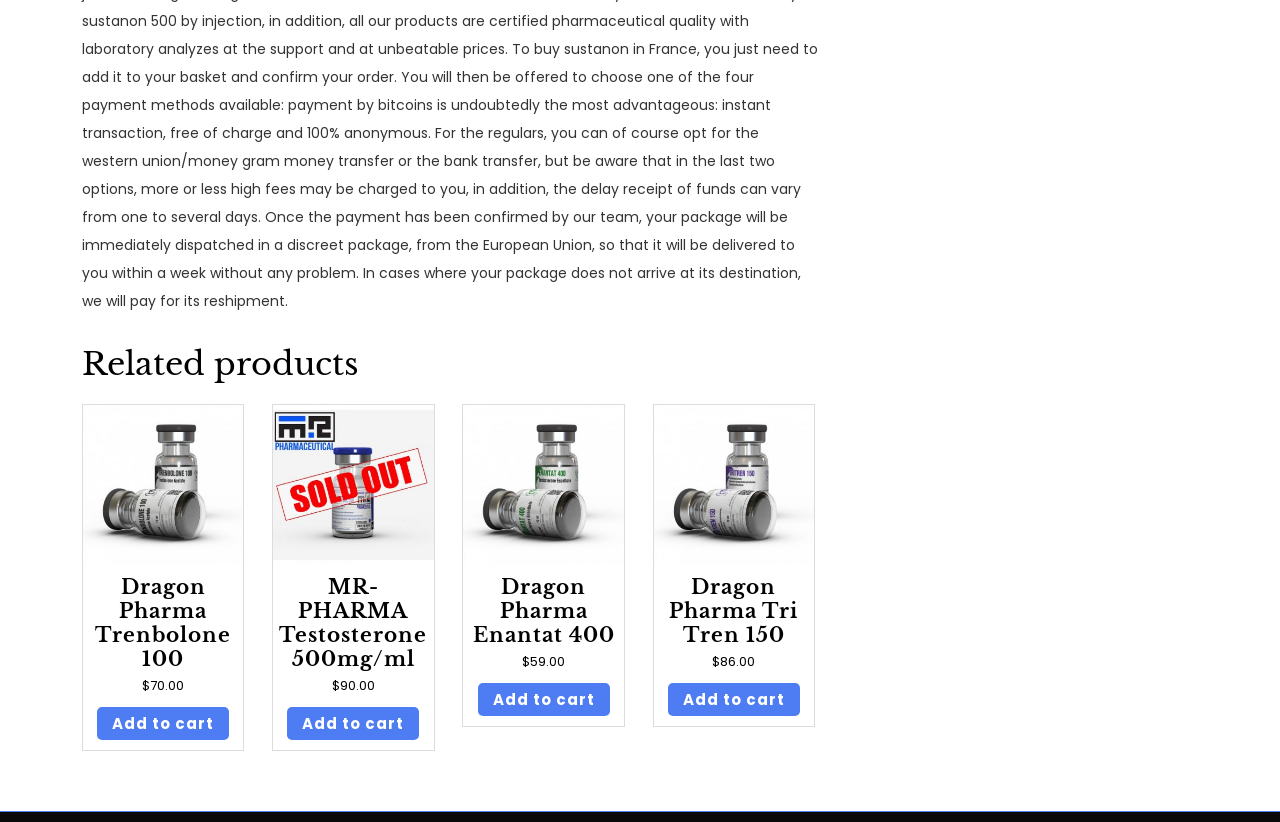Answer the question briefly using a single word or phrase: 
What is the price of Dragon Pharma Trenbolone 100?

$70.00